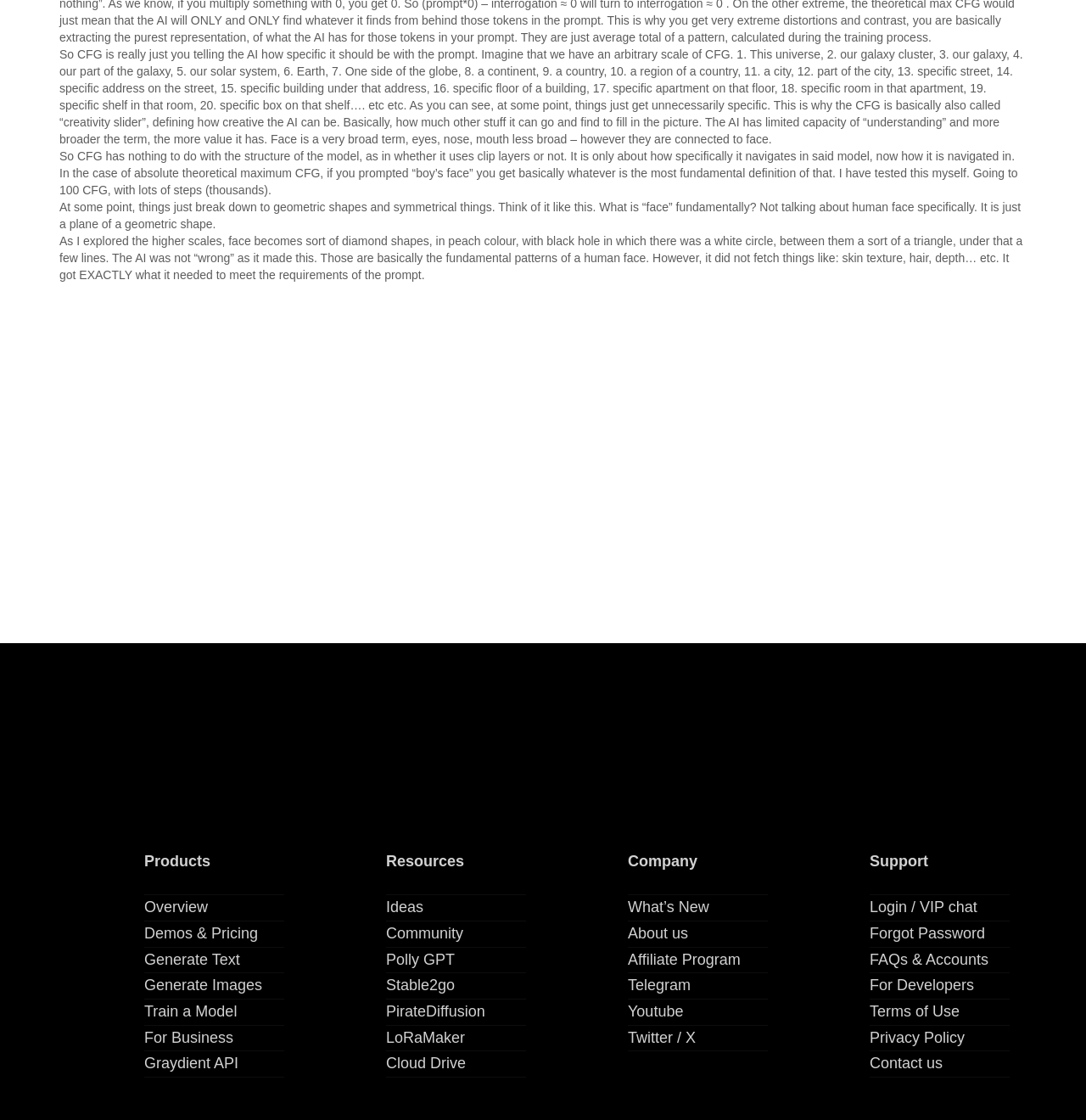Refer to the image and provide an in-depth answer to the question:
What is CFG in the context of AI?

Based on the text, CFG stands for 'Creativity slider' which defines how creative the AI can be in filling in the picture. It determines how much other stuff the AI can find to fill in the picture.